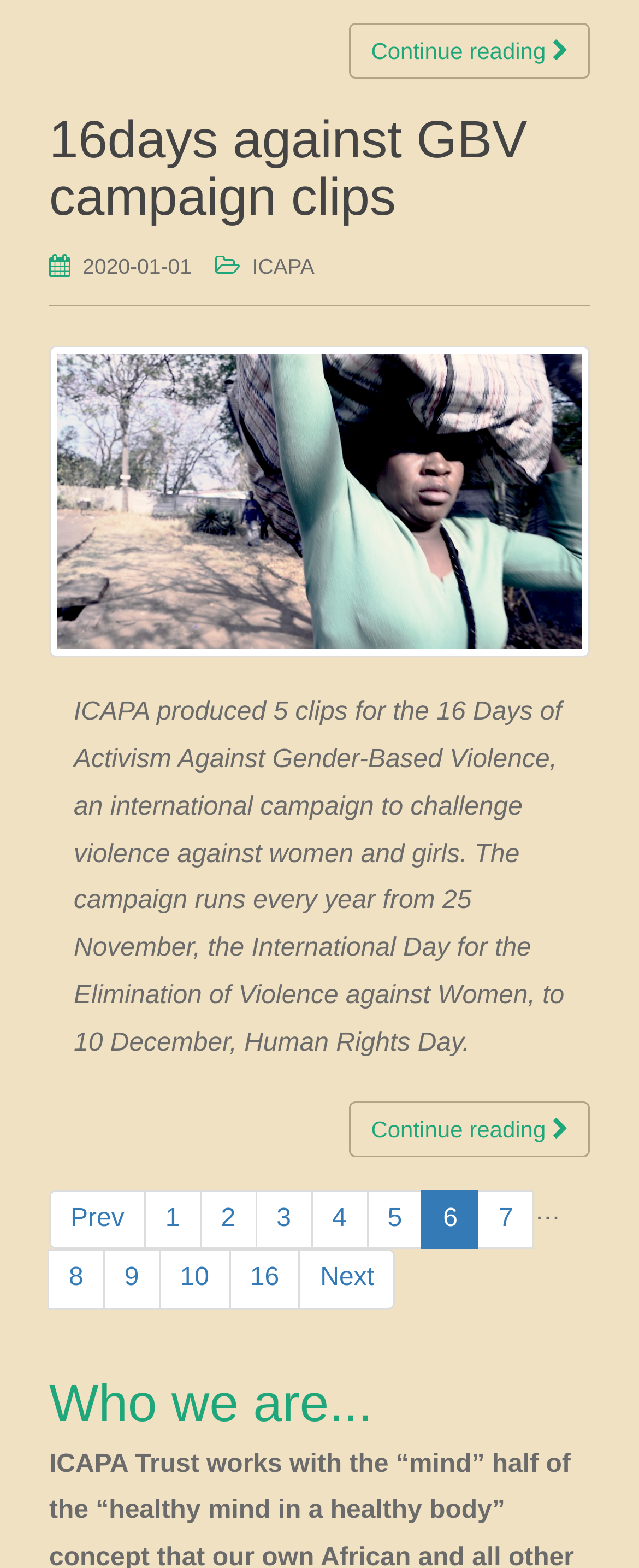Identify the bounding box coordinates of the clickable region necessary to fulfill the following instruction: "Visit the Youtube page". The bounding box coordinates should be four float numbers between 0 and 1, i.e., [left, top, right, bottom].

None